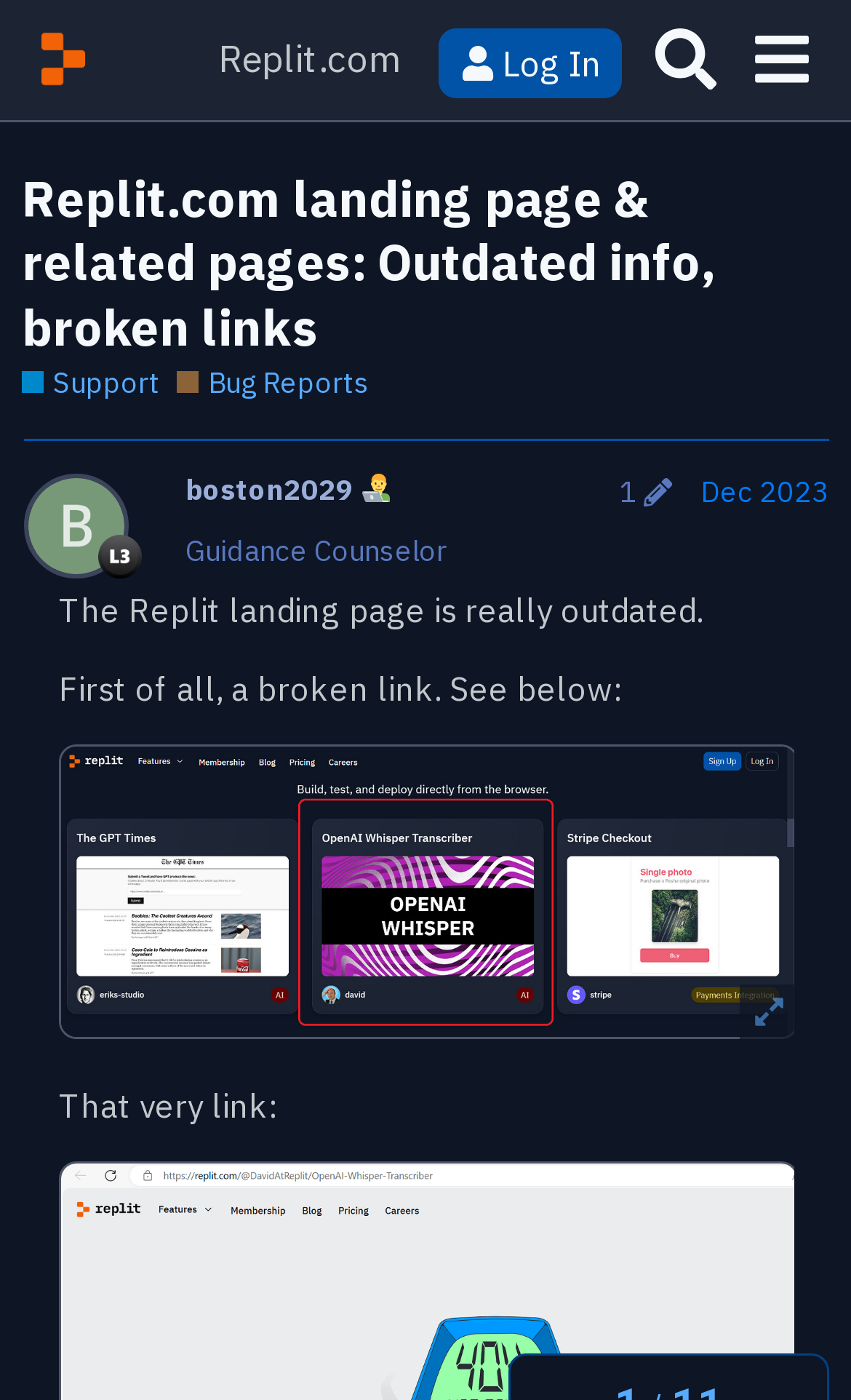Provide an in-depth caption for the webpage.

The webpage appears to be a support or bug report page on Replit.com. At the top, there is a header section with links to "Replit Ask" and "Replit.com", as well as buttons for "Log In" and "Search". There is also a menu button on the far right.

Below the header, there is a large heading that reads "Replit.com landing page & related pages: Outdated info, broken links". Underneath this heading, there are links to "Support" and "Bug Reports", with brief descriptions of each category.

The main content of the page appears to be a post or report from a user named "boston2029", with a title that includes the user's name, a guidance counselor icon, and the date "Dec 2023". The post itself is divided into several paragraphs, with the first sentence stating that the Replit landing page is outdated. The user then mentions a broken link and provides an image to illustrate the issue.

There are a total of 4 buttons on the page, including the "Log In" and "Search" buttons in the header, as well as a button with a guidance counselor icon and a "post edit history" button. There are also 7 images on the page, including the Replit Ask logo, the Log In button icon, the Search button icon, the menu button icon, the guidance counselor icon, and the image provided by the user to illustrate the broken link.